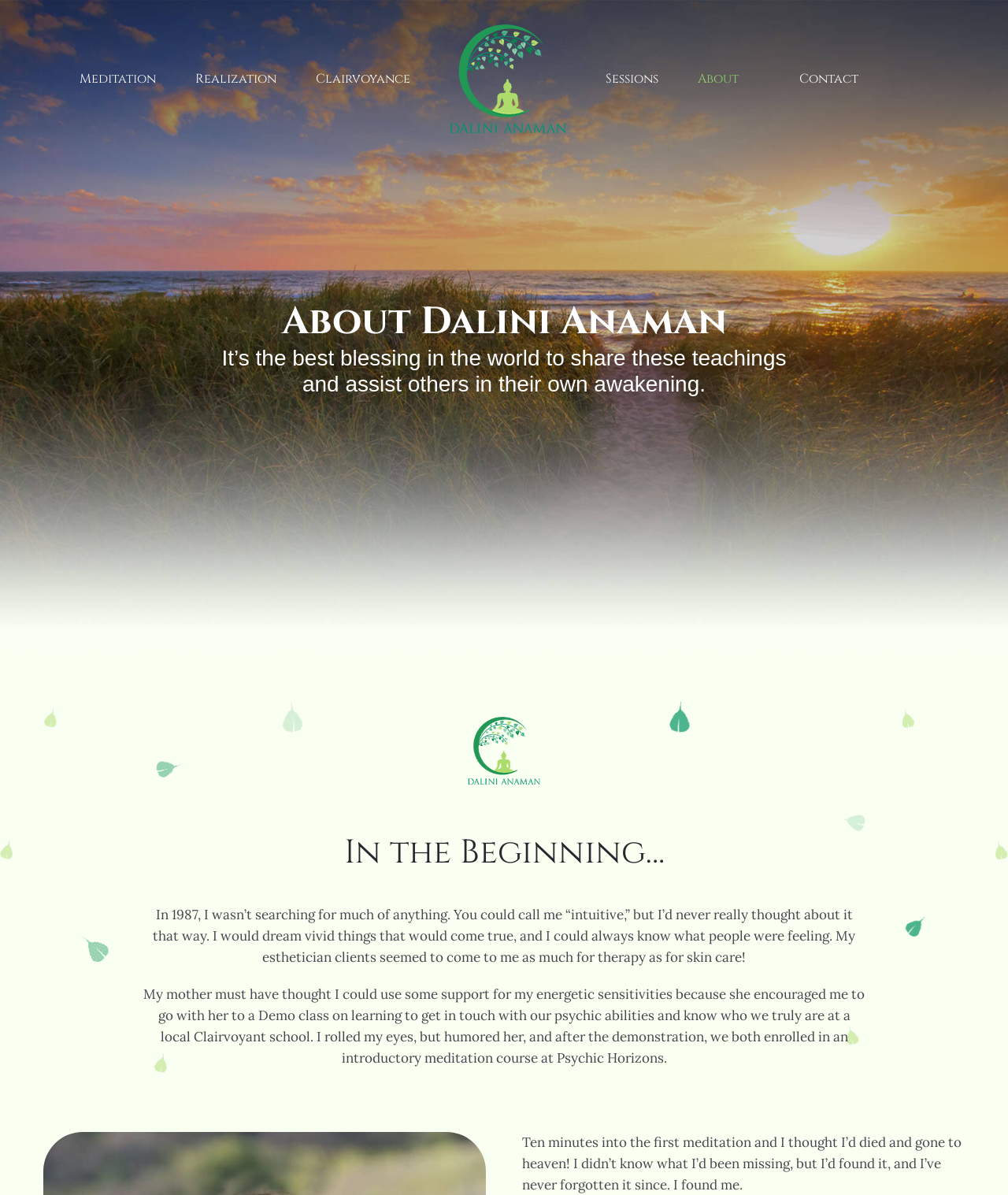Offer an in-depth caption of the entire webpage.

The webpage is about Dalini Anaman, a meditation, healing, and energy work professional based in San Rafael, CA. At the top of the page, there is a main menu navigation bar with links to "Meditation", "Realization", "Clairvoyance", and "Dalini Anaman Logo", which is an image. To the right of the logo, there is a dropdown menu with the option "Sessions".

Below the navigation bar, there is a large heading that reads "About Dalini Anaman". Underneath this heading, there is a quote that spans across the page, "It’s the best blessing in the world to share these teachings and assist others in their own awakening." 

Further down the page, there is an image with the caption "Living in the moment". Below the image, there is a heading "In the Beginning…" followed by a block of text that describes Dalini Anaman's journey into meditation and psychic abilities. The text is divided into three paragraphs, with the first paragraph describing her initial experiences, the second paragraph detailing her introduction to a Clairvoyant school, and the third paragraph expressing her profound connection with meditation.

At the very bottom of the page, there is a link to "Go to Top" with an arrow icon, allowing users to quickly navigate back to the top of the page.